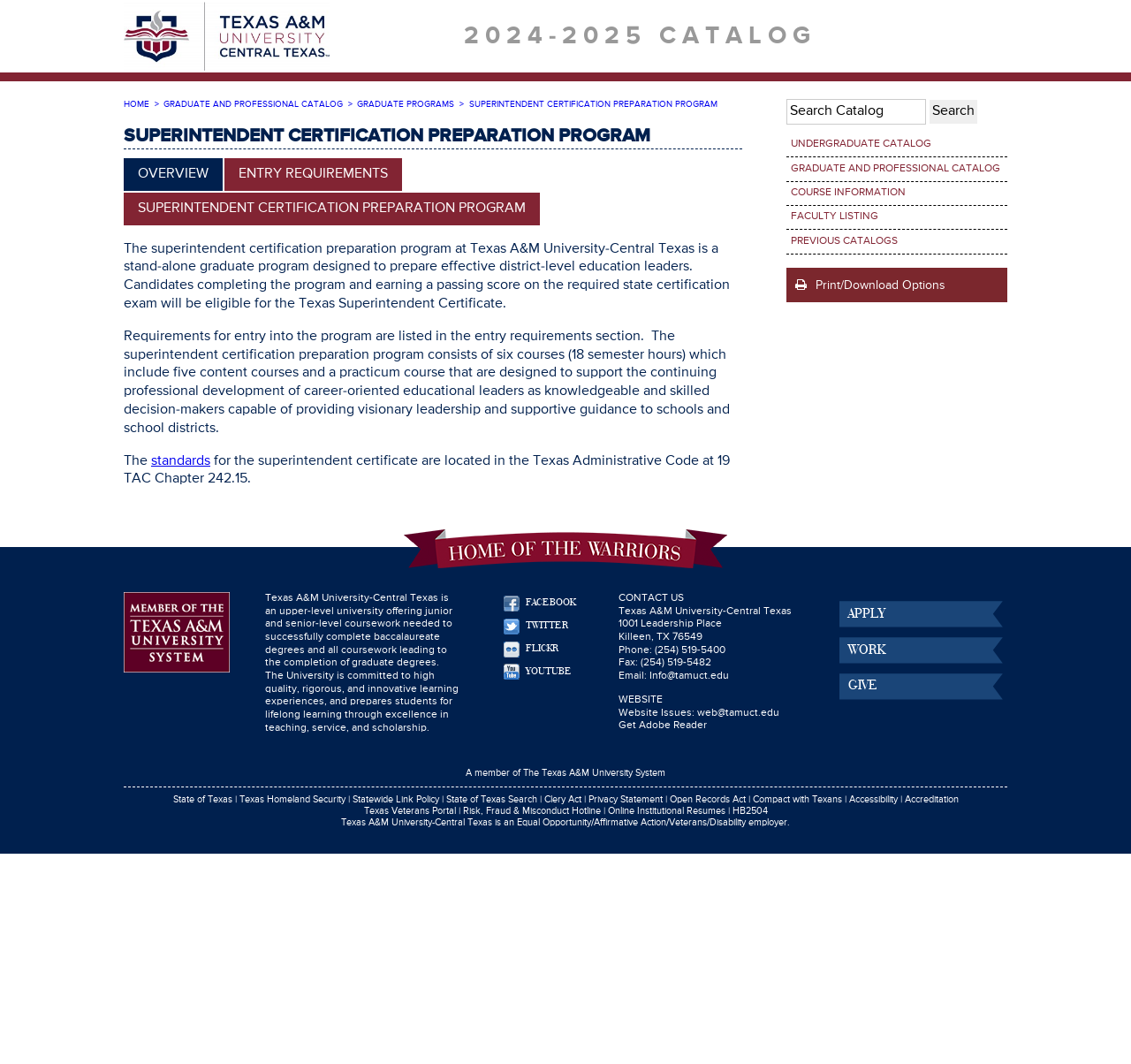Please determine the bounding box coordinates of the element's region to click for the following instruction: "Search the catalog".

[0.695, 0.093, 0.819, 0.117]